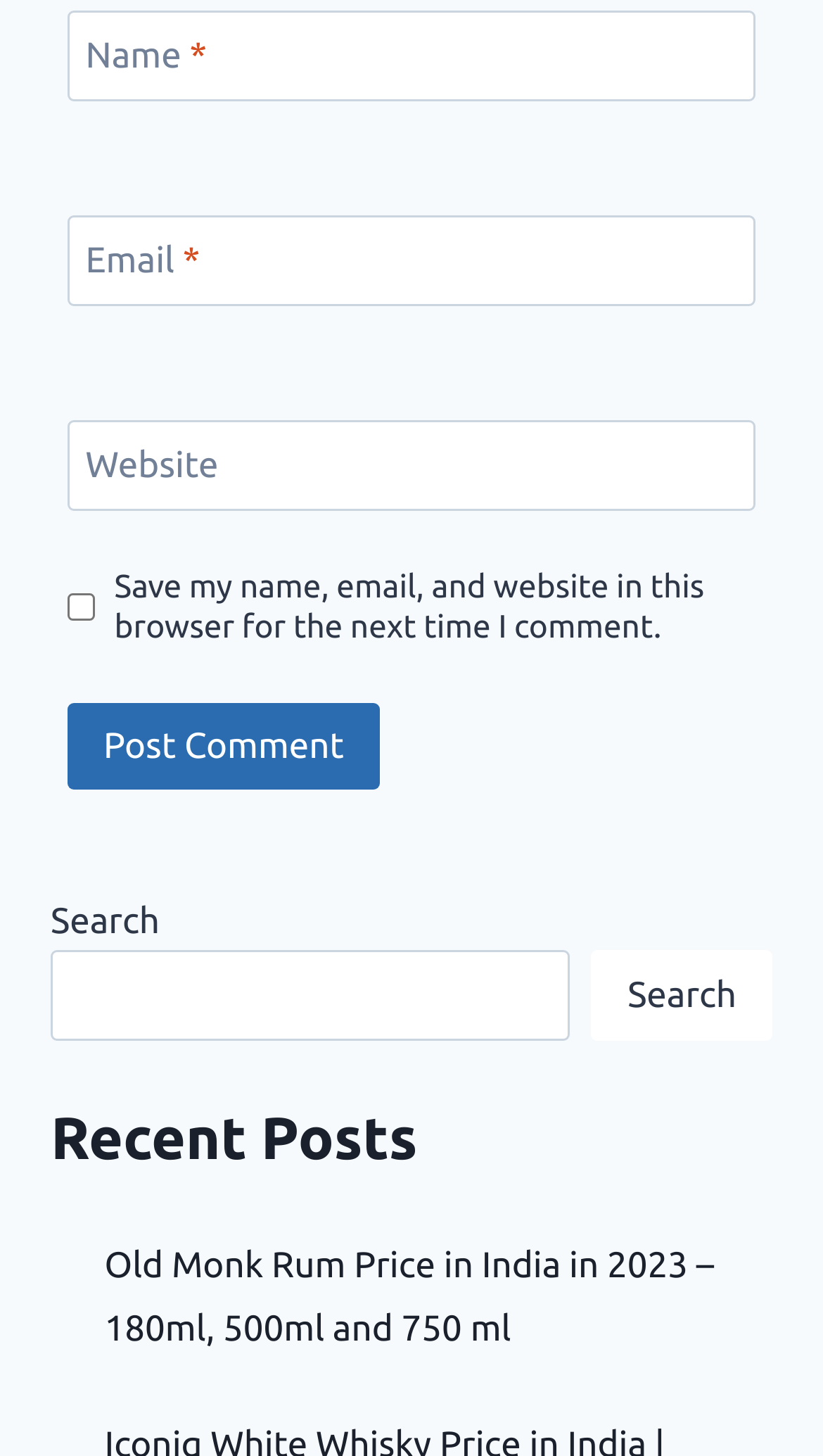What is the purpose of the checkbox?
Refer to the image and respond with a one-word or short-phrase answer.

Save comment info